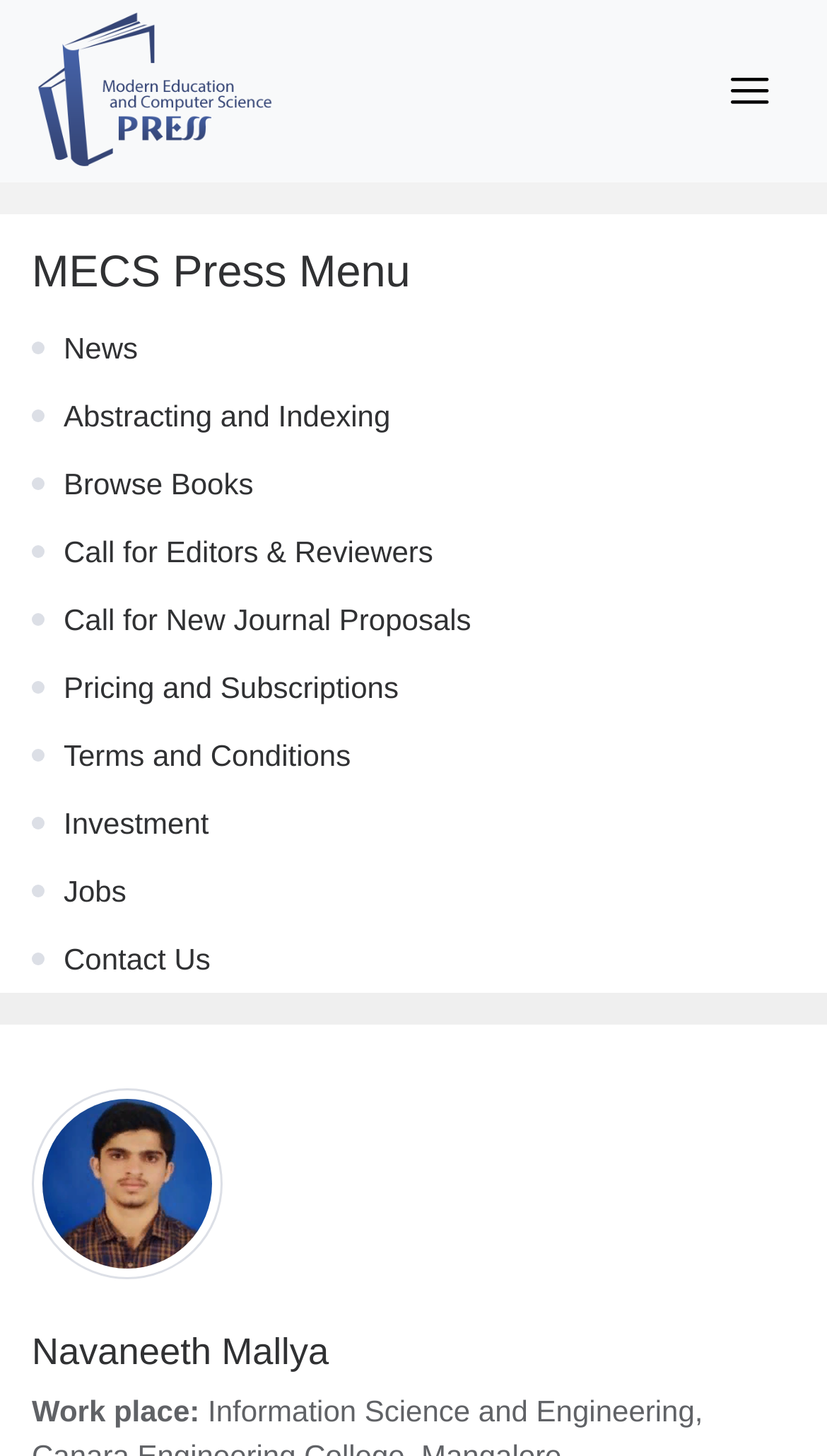Please identify the bounding box coordinates of the area that needs to be clicked to fulfill the following instruction: "Toggle navigation."

[0.849, 0.04, 0.964, 0.086]